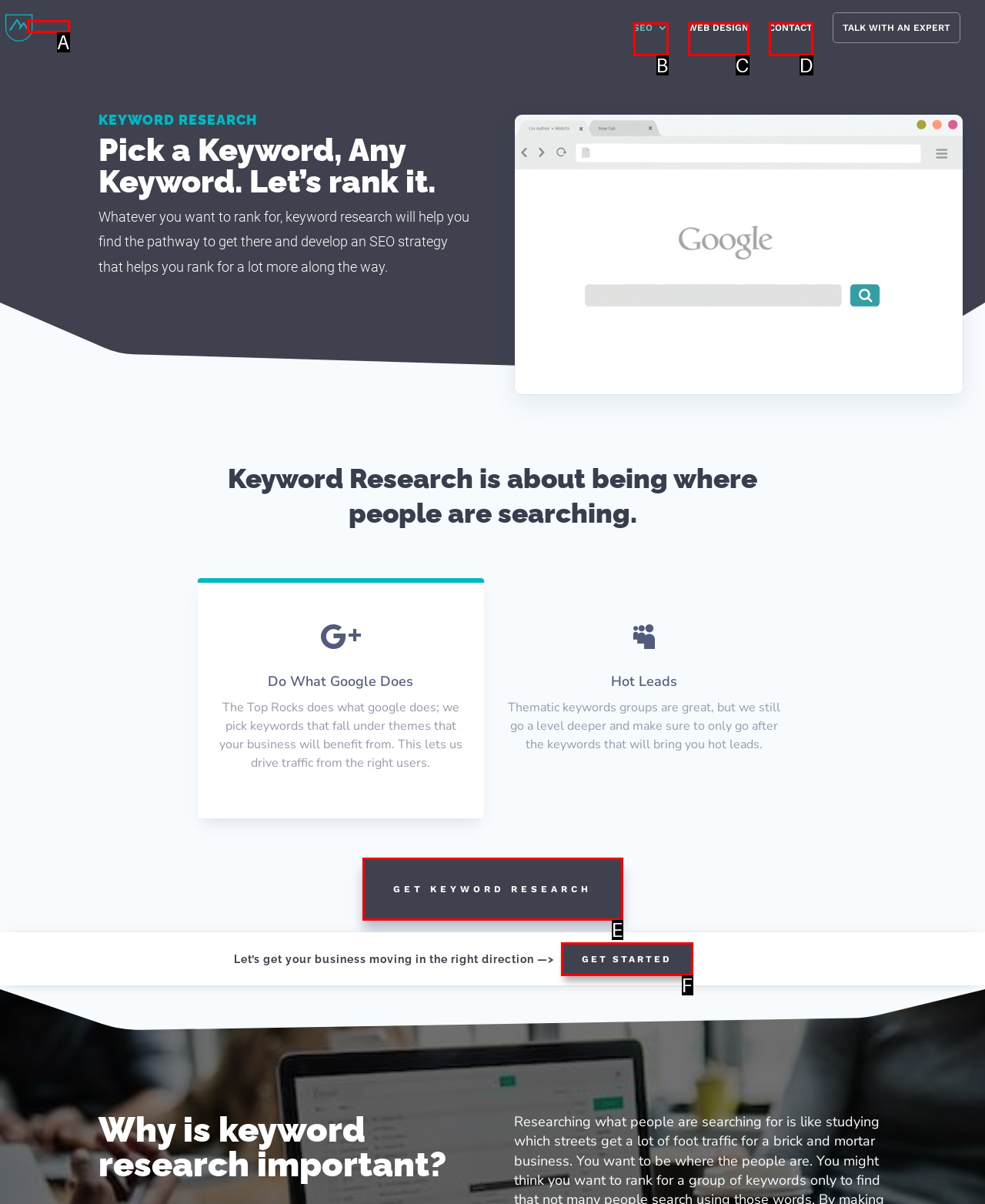Which option best describes: GET STARTED
Respond with the letter of the appropriate choice.

F